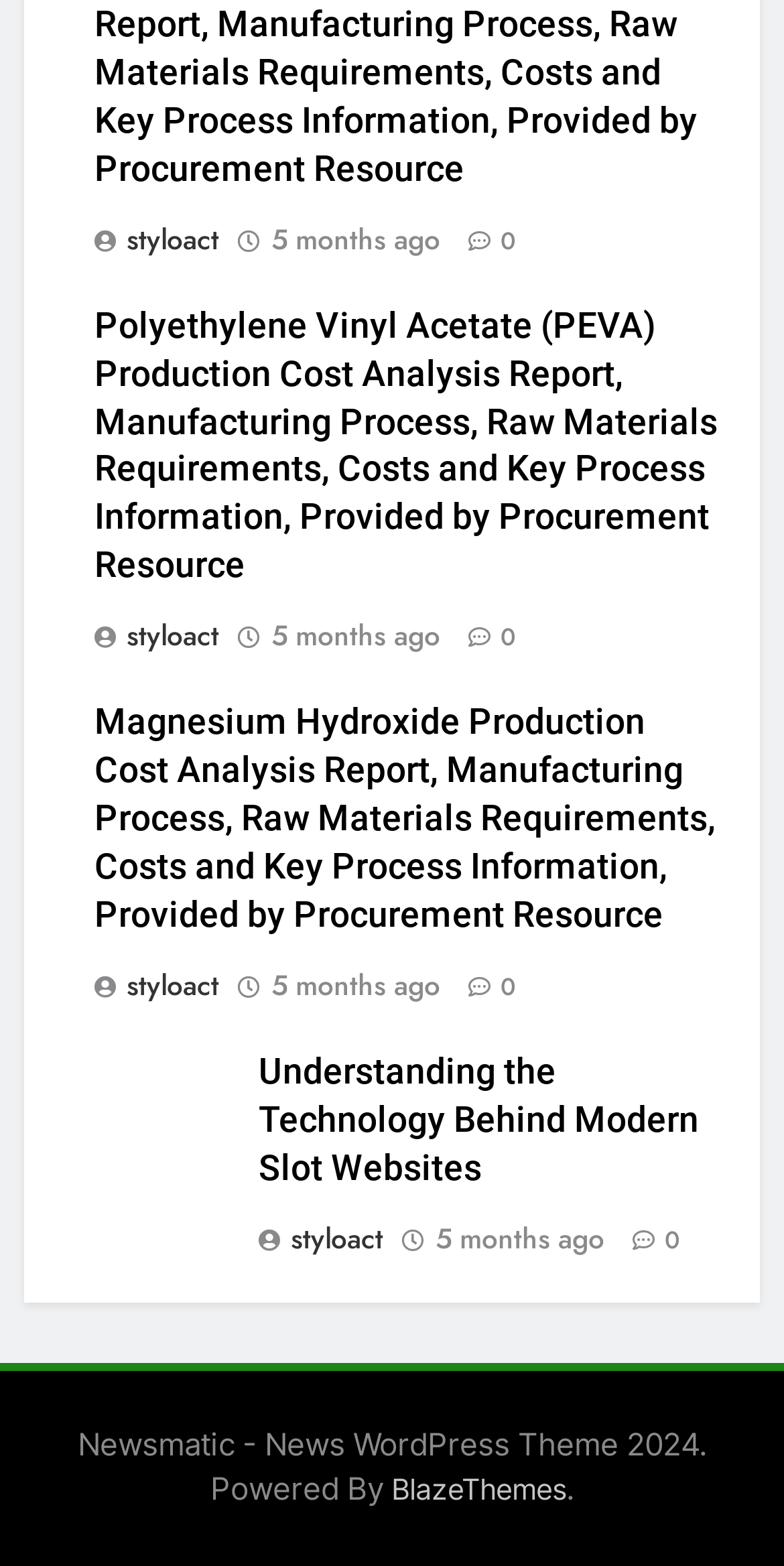Please identify the bounding box coordinates of the region to click in order to complete the given instruction: "browse ISPRS Annals". The coordinates should be four float numbers between 0 and 1, i.e., [left, top, right, bottom].

None